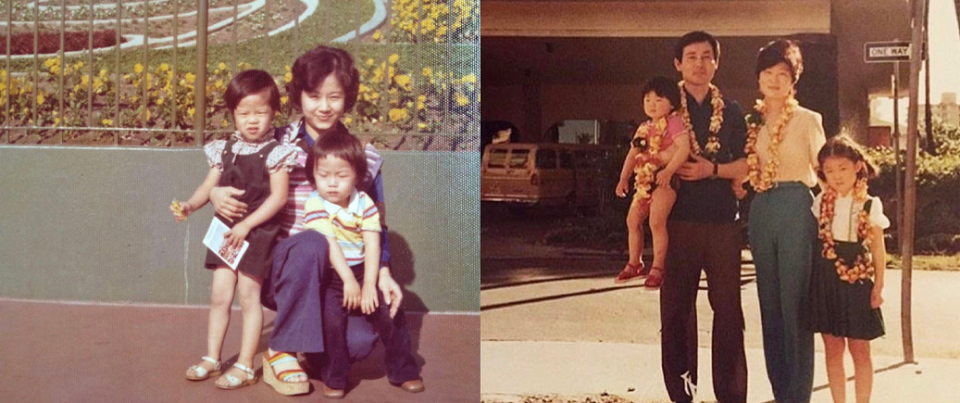Generate an in-depth description of the image you see.

This composite image features two heartwarming photographs from the 1970s, showcasing the families of Lao and Korean descent. 

On the left, a young Lao mother poses with two toddlers, one of whom is sitting on the ground while the other clings to her. The backdrop includes lush greenery, with vibrant flowers lining a circular pathway, emphasizing a cheerful family outing. 

On the right, a Korean family stands proudly together: a father cradles a young child, while a mother holds another child at her side, both adorned with traditional flower leis. The setting appears to be an urban area, with a hint of residential architecture in the background. 

These images represent the significant migration patterns to the United States following the Korean and Vietnam Wars, reflecting the rich histories and shared experiences of the Lao and Korean American communities during a transformative period in American history. The photographs encapsulate the complexities of identity, heritage, and the journeys undertaken by immigrant families in search of a new life.